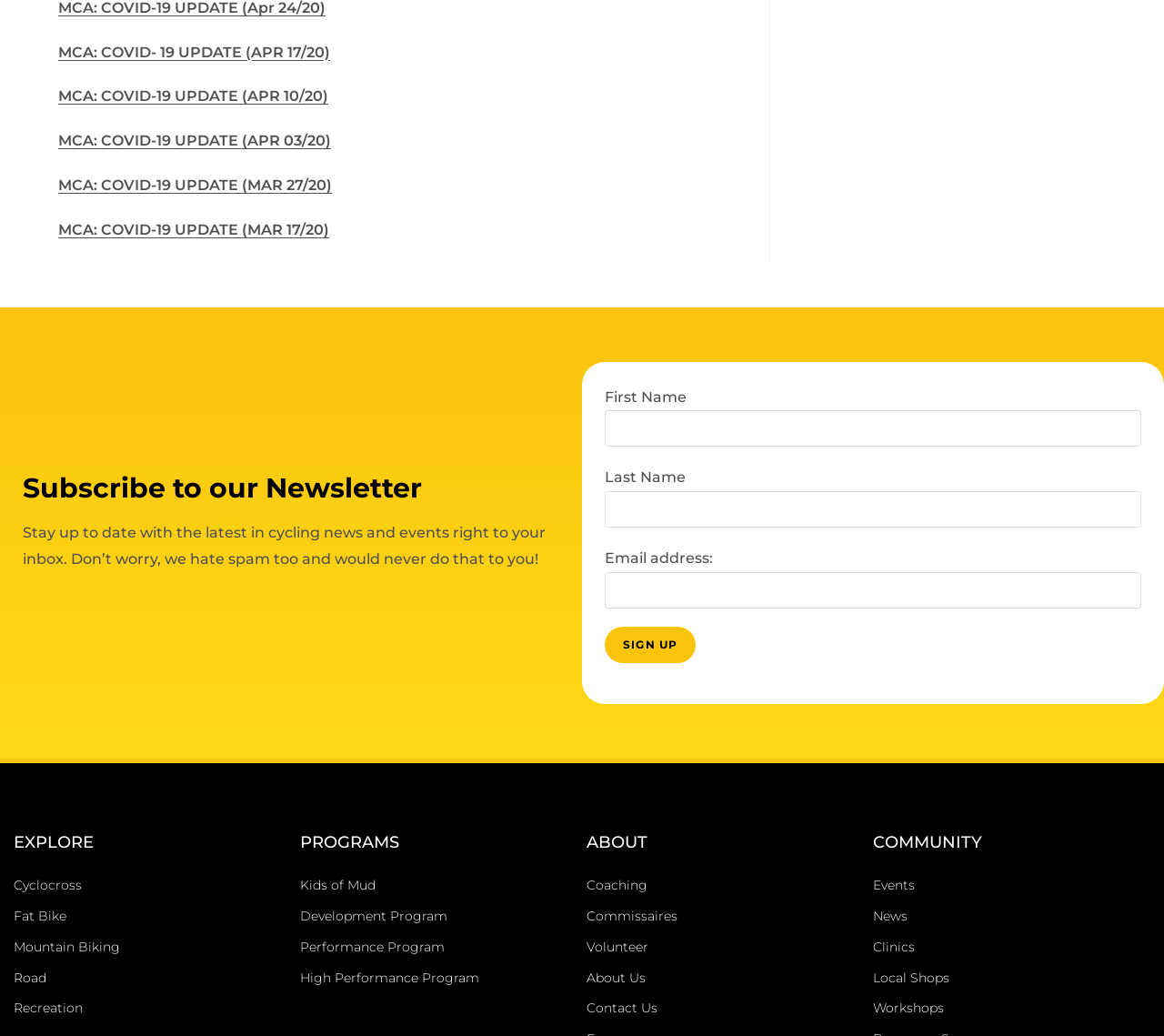Pinpoint the bounding box coordinates of the area that should be clicked to complete the following instruction: "Subscribe to the newsletter". The coordinates must be given as four float numbers between 0 and 1, i.e., [left, top, right, bottom].

[0.52, 0.396, 0.98, 0.431]